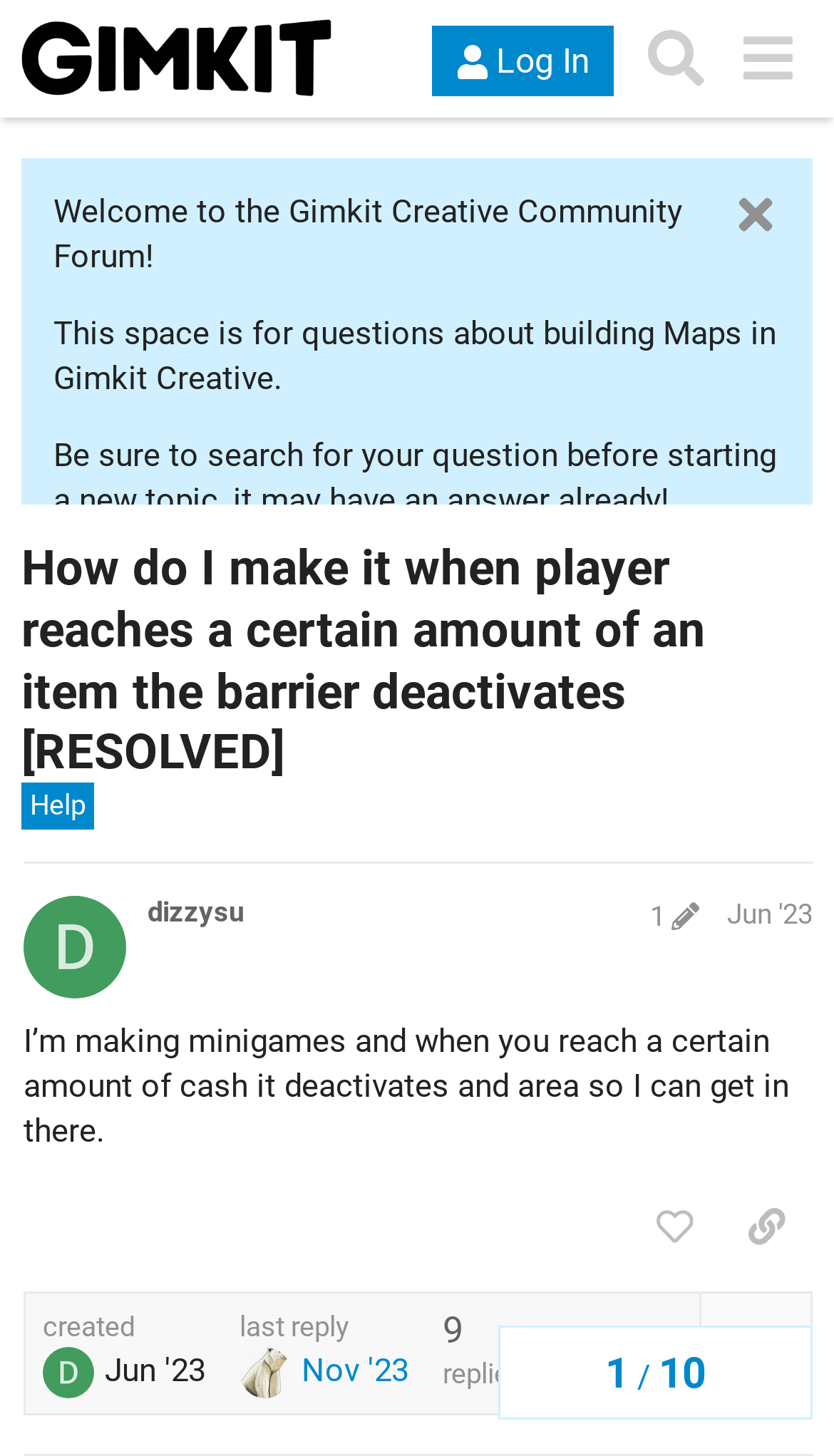Given the element description Help, predict the bounding box coordinates for the UI element in the webpage screenshot. The format should be (top-left x, top-left y, bottom-right x, bottom-right y), and the values should be between 0 and 1.

[0.026, 0.537, 0.113, 0.57]